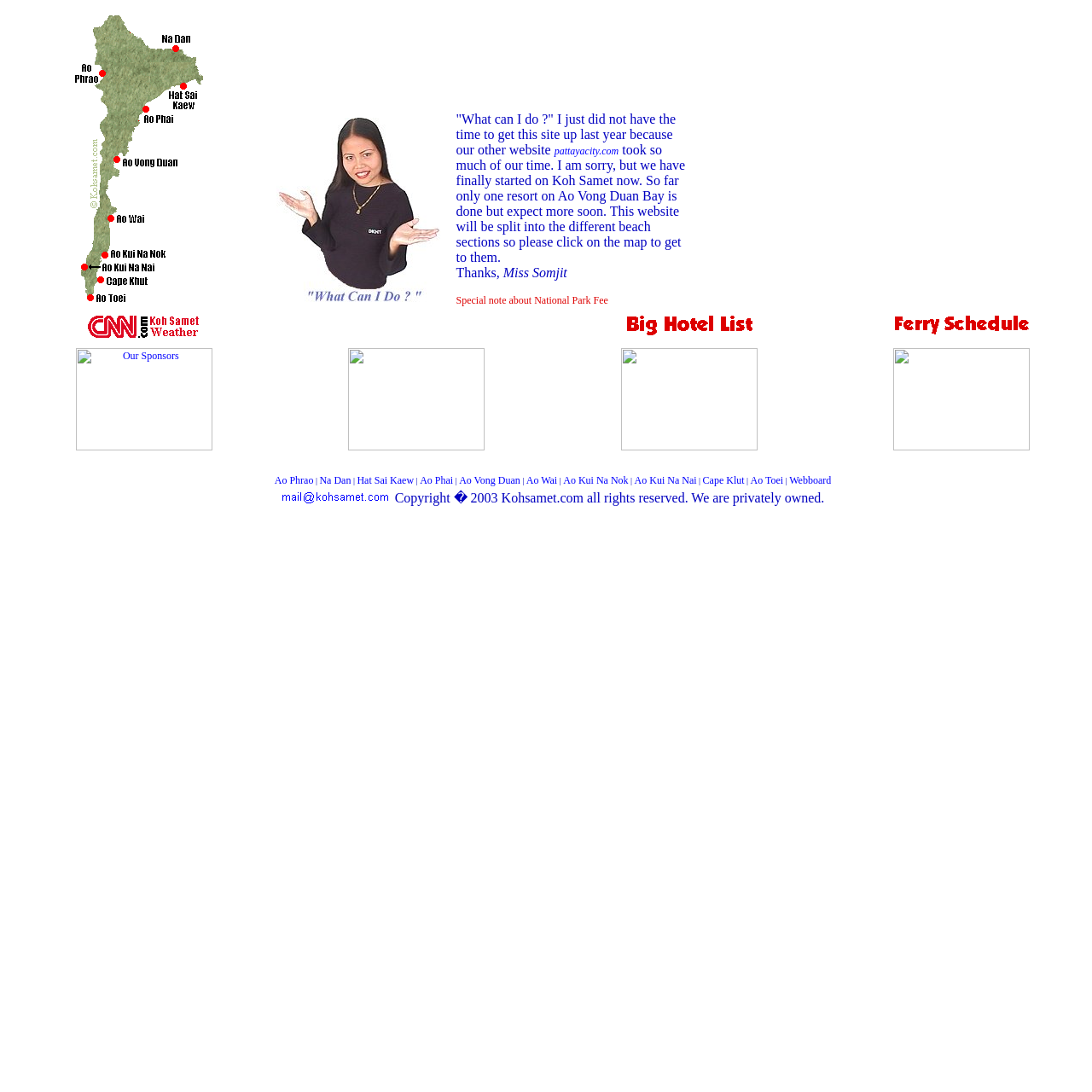Identify the bounding box coordinates for the region to click in order to carry out this instruction: "Explore 'Our Sponsors'". Provide the coordinates using four float numbers between 0 and 1, formatted as [left, top, right, bottom].

[0.069, 0.404, 0.194, 0.415]